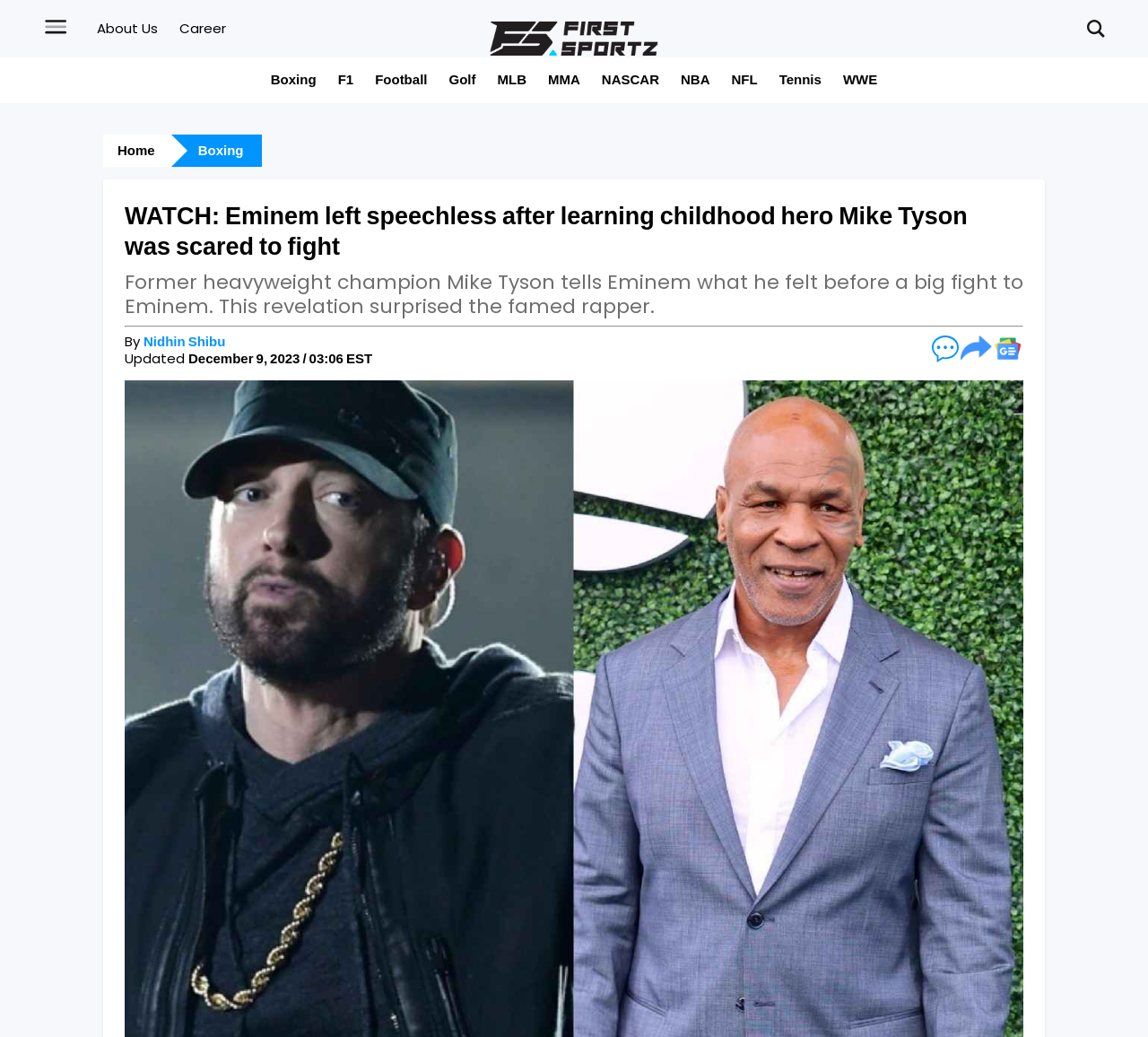Please determine the bounding box coordinates of the section I need to click to accomplish this instruction: "Check the 'Anglesey Cottages' link".

None